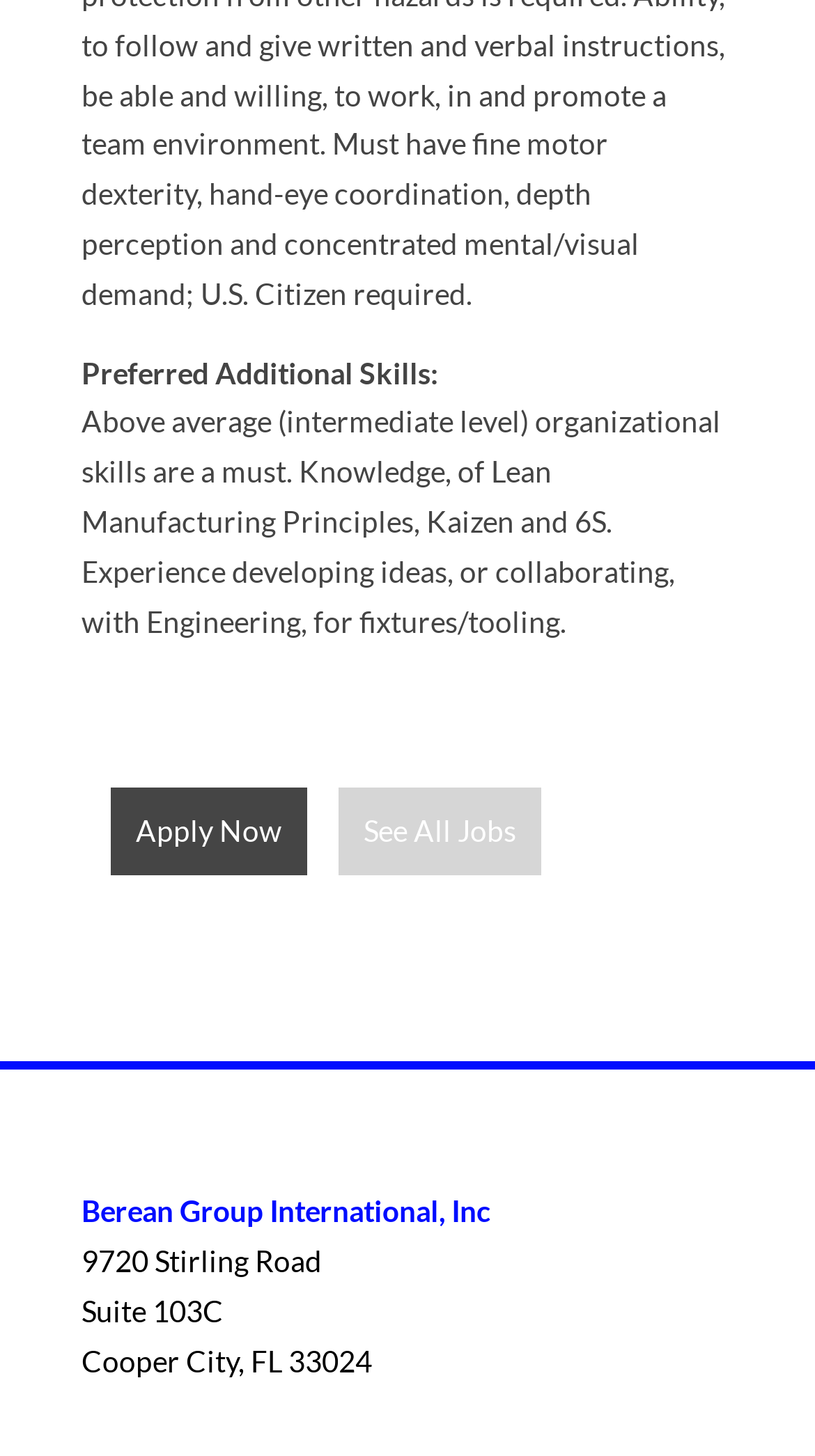Using the element description: "See All Jobs", determine the bounding box coordinates for the specified UI element. The coordinates should be four float numbers between 0 and 1, [left, top, right, bottom].

[0.415, 0.541, 0.664, 0.601]